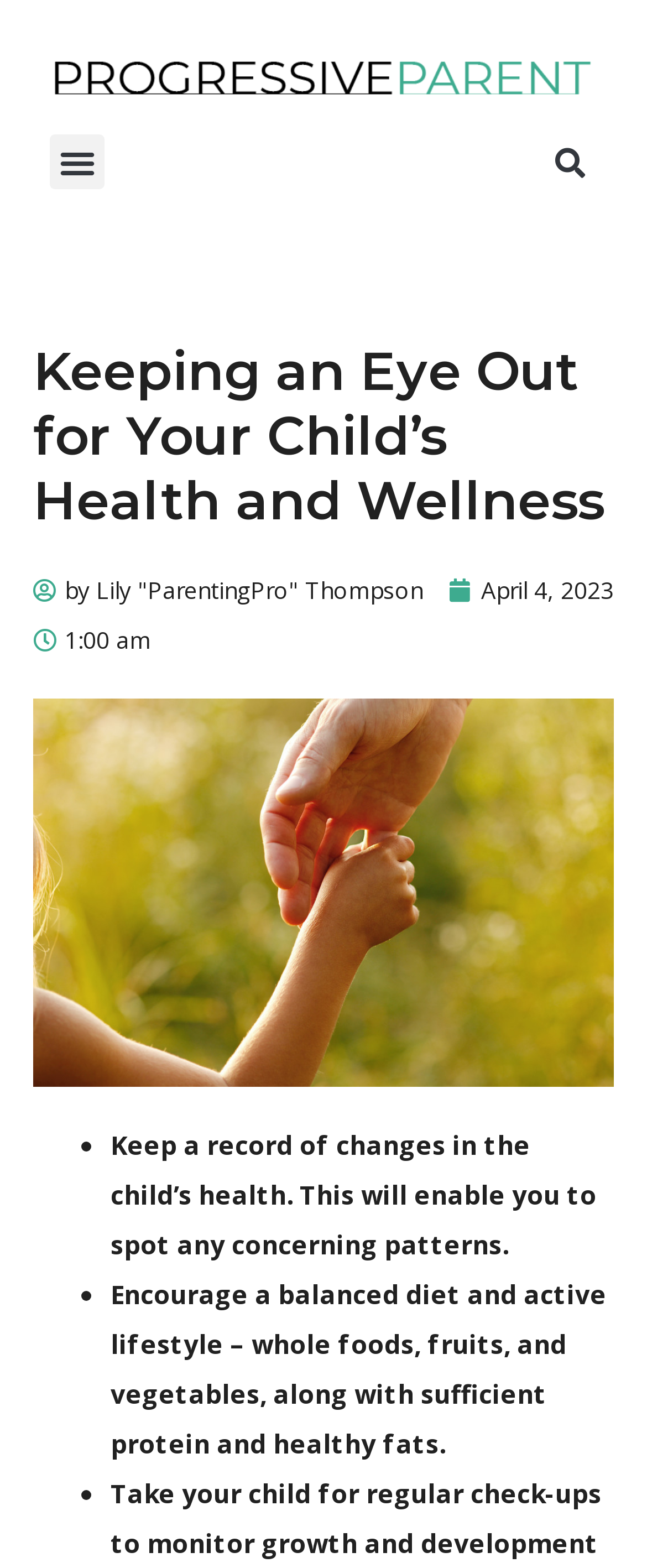Determine the bounding box coordinates of the UI element that matches the following description: "Search". The coordinates should be four float numbers between 0 and 1 in the format [left, top, right, bottom].

[0.838, 0.086, 0.923, 0.121]